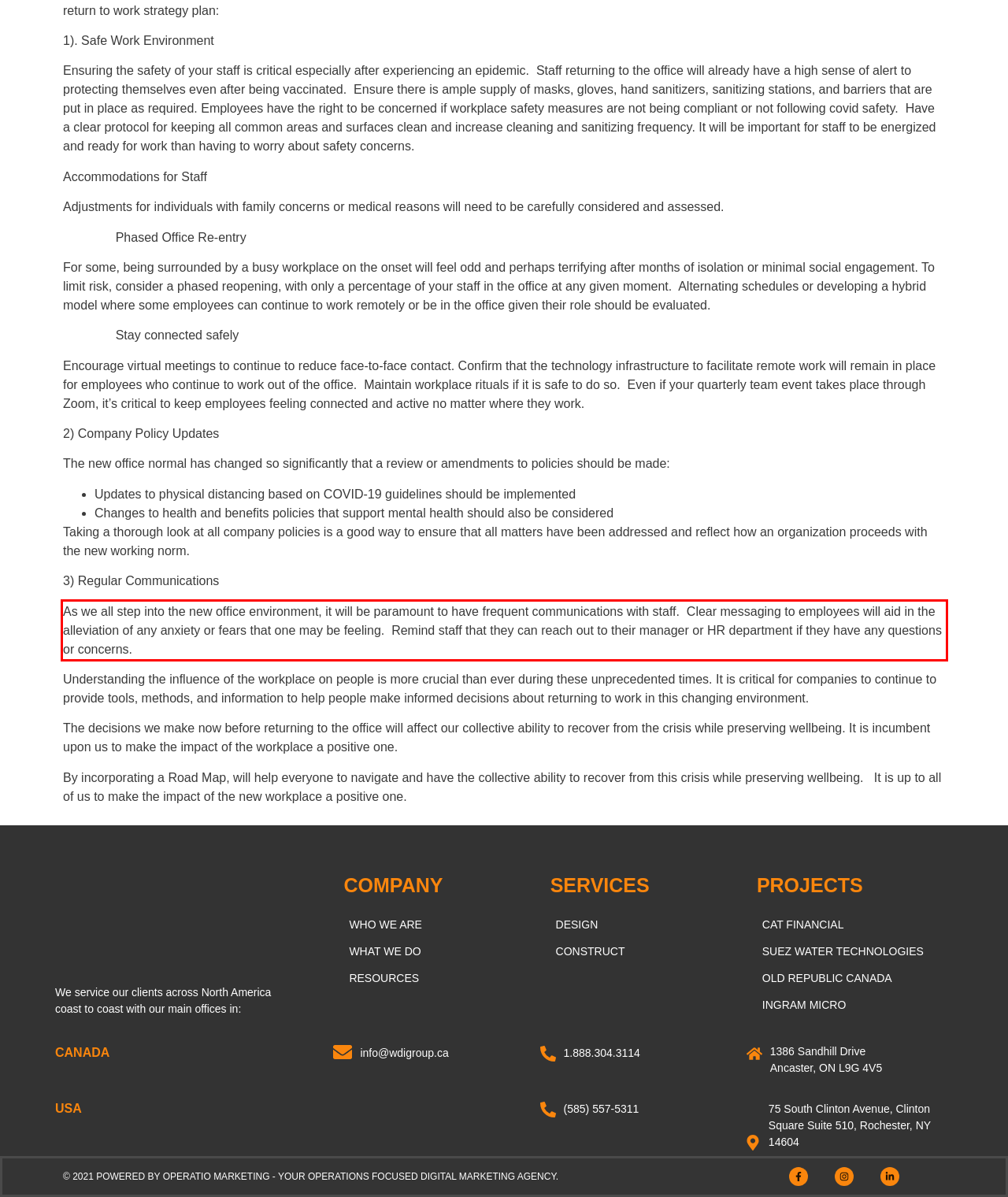Analyze the screenshot of the webpage and extract the text from the UI element that is inside the red bounding box.

As we all step into the new office environment, it will be paramount to have frequent communications with staff. Clear messaging to employees will aid in the alleviation of any anxiety or fears that one may be feeling. Remind staff that they can reach out to their manager or HR department if they have any questions or concerns.